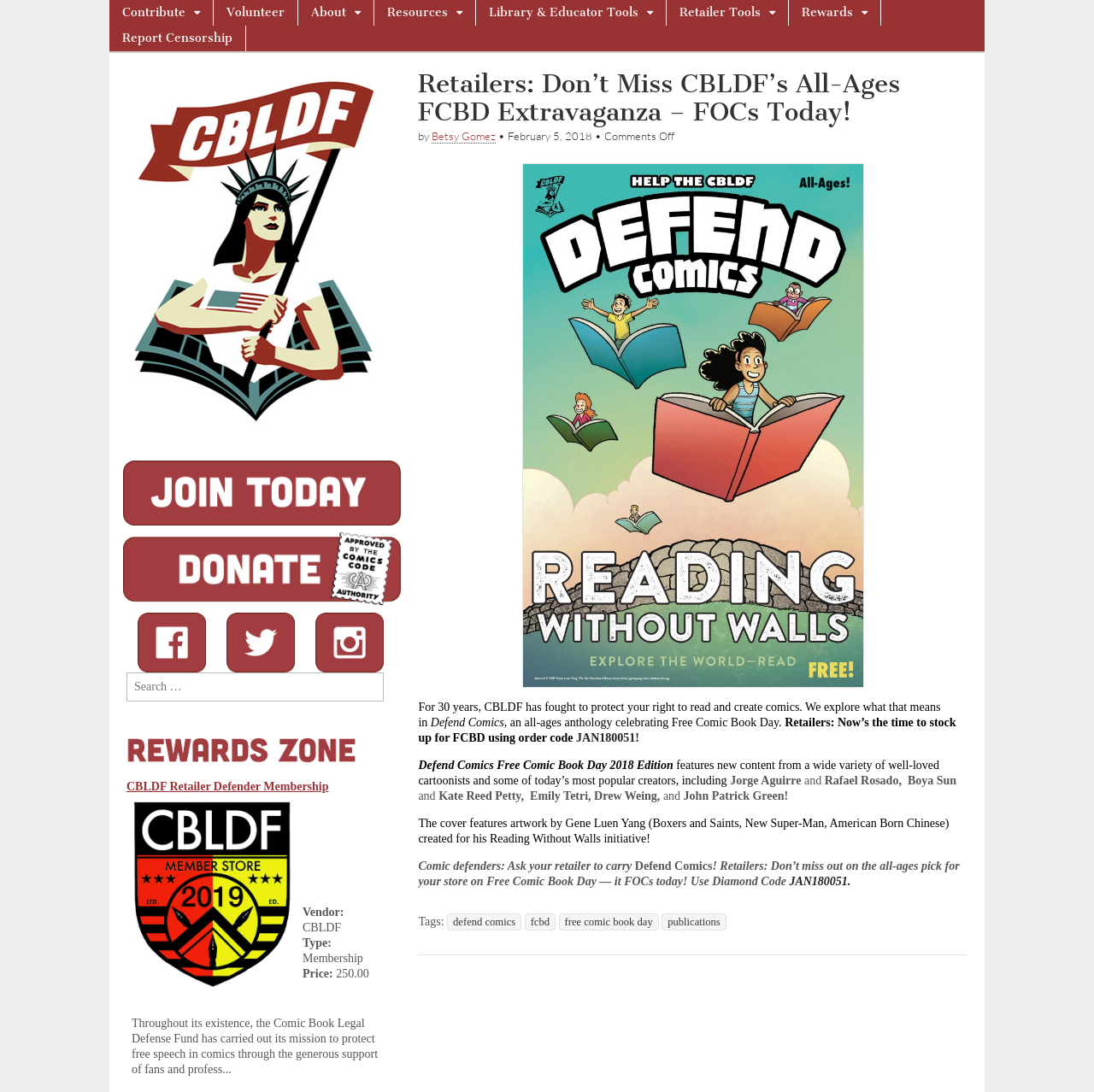Write an extensive caption that covers every aspect of the webpage.

This webpage is about the Comic Book Legal Defense Fund (CBLDF) and its all-ages Free Comic Book Day (FCBD) extravaganza. At the top of the page, there are several links to different sections of the website, including "Contribute", "Volunteer", "About", "Resources", "Library & Educator Tools", "Retailer Tools", and "Rewards". 

Below these links, there is a main section that contains an article about the CBLDF's FCBD event. The article has a heading that reads "Retailers: Don’t Miss CBLDF’s All-Ages FCBD Extravaganza – FOCs Today!" and is written by Betsy Gomez. The article features an image of the FCBD 2018 cover, which is an all-ages anthology celebrating Free Comic Book Day.

The article explains that the CBLDF has fought to protect the right to read and create comics for 30 years and that the FCBD event is a celebration of this. It also mentions that retailers can stock up for FCBD using a specific order code. The article highlights the features of the "Defend Comics" free comic book, which includes new content from well-loved cartoonists and popular creators.

At the bottom of the page, there is a footer section that contains links to tags related to the article, including "defend comics", "fcbd", "free comic book day", and "publications". There are also several images and links to other sections of the website, including a search bar and a link to the CBLDF Retailer Defender Membership.